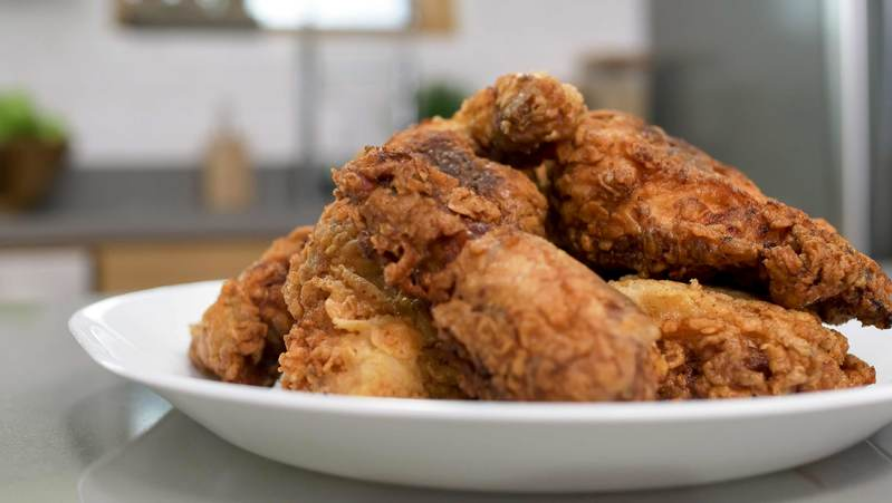Describe the image with as much detail as possible.

The image showcases a tantalizing pile of golden-brown fried chicken arranged on a crisp white plate. Each piece boasts a crunchy, perfectly fried exterior that glistens invitingly, hinting at the delicious, juicy meat inside. The background subtly features a modern kitchen setting, with elements like blurred countertops and greenery that enhance the home-cooked comfort of the dish. This presentation captures the essence of fried chicken as a cherished culinary delight, often associated with shared meals and gatherings. Accompanying this dish are recommendations for ideal wine pairings, suggesting a refreshing riesling or grüner veltliner, perfect for complementing the savory flavors of the chicken.